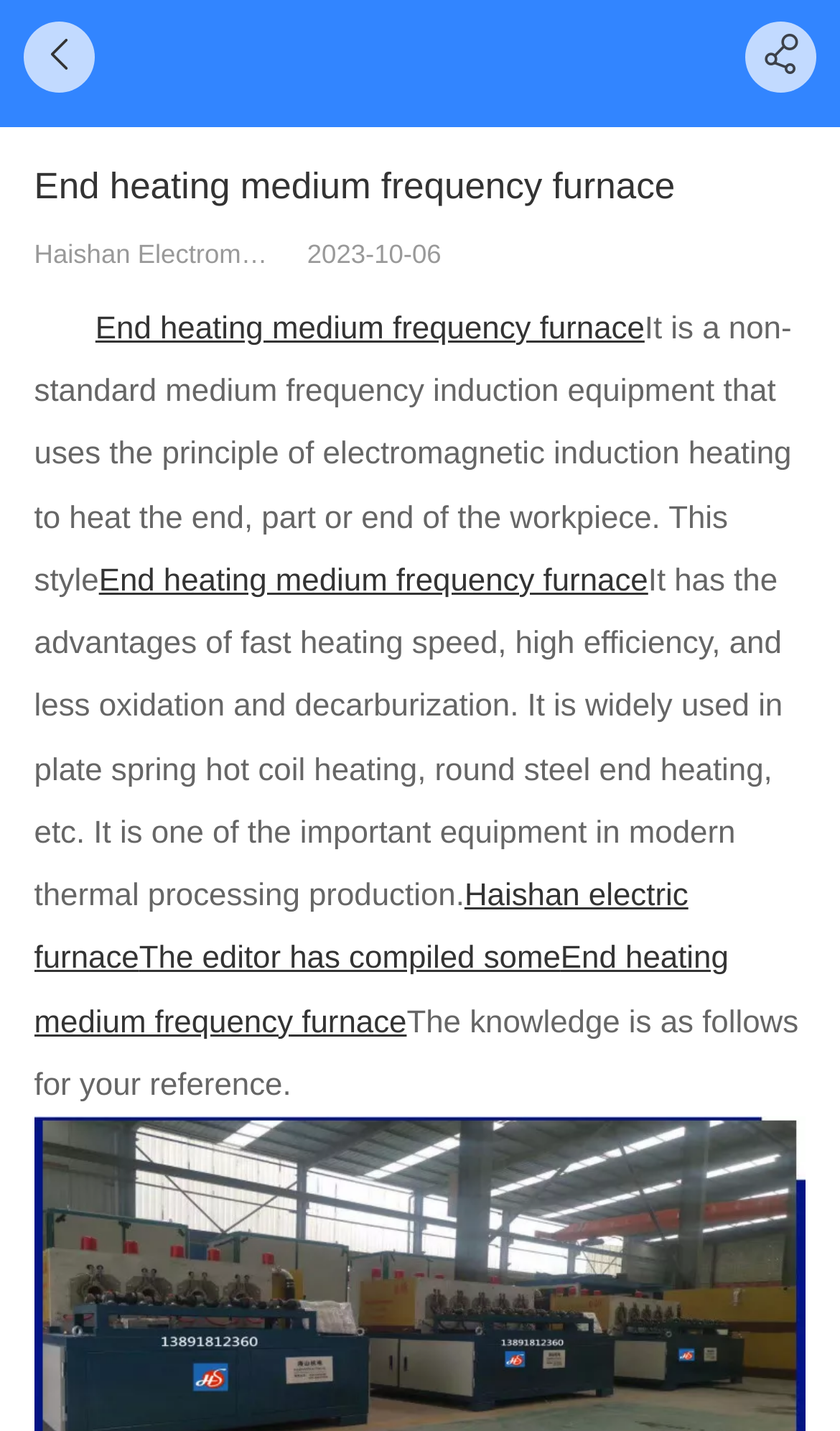With reference to the image, please provide a detailed answer to the following question: What is the application of the end heating medium frequency furnace?

The application of the end heating medium frequency furnace is mentioned in the static text element 'It is widely used in plate spring hot coil heating, round steel end heating, etc.' with bounding box coordinates [0.041, 0.394, 0.932, 0.639]. One of the applications is plate spring hot coil heating.